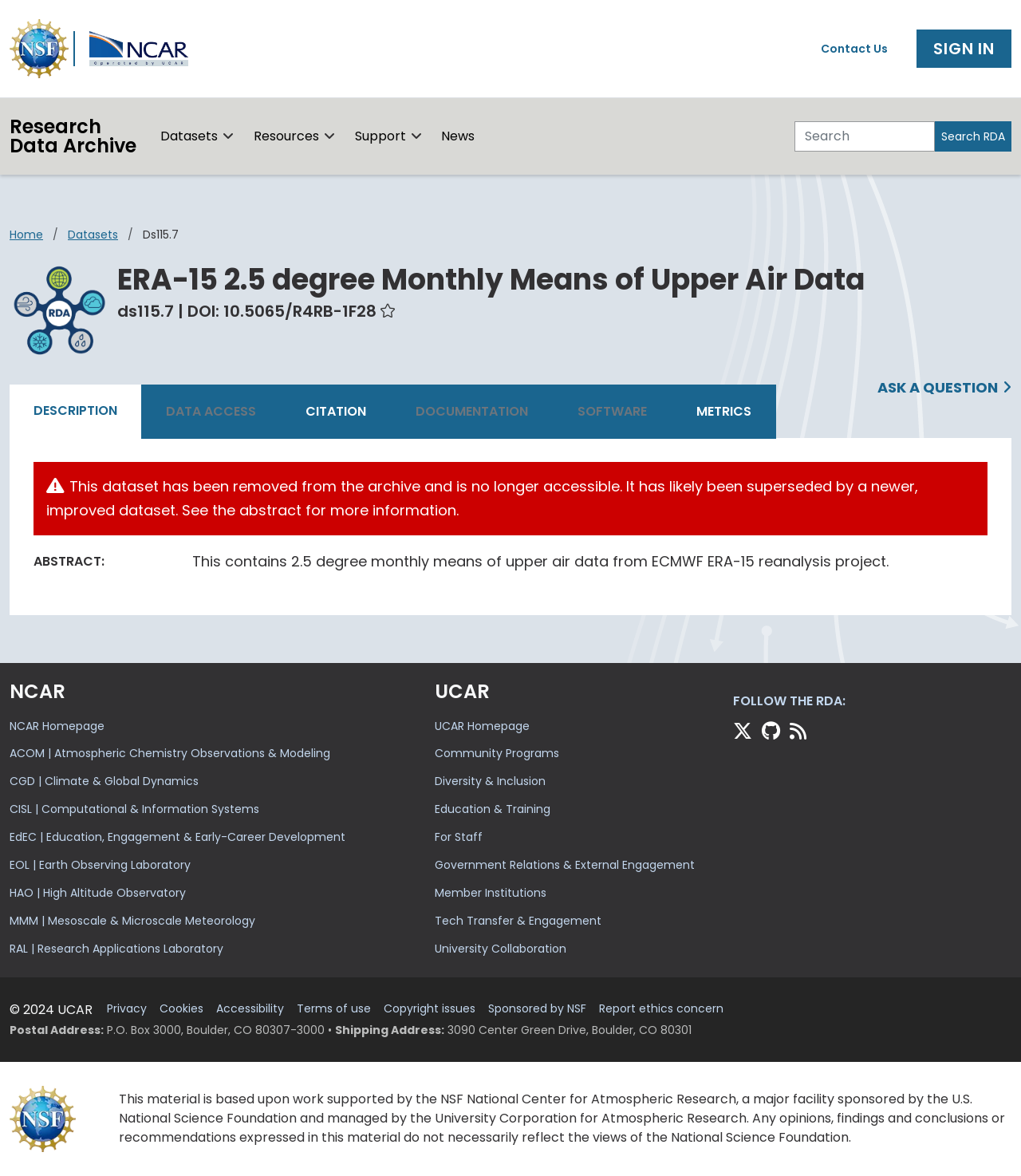Pinpoint the bounding box coordinates of the clickable element needed to complete the instruction: "Contact the website owner via email". The coordinates should be provided as four float numbers between 0 and 1: [left, top, right, bottom].

None